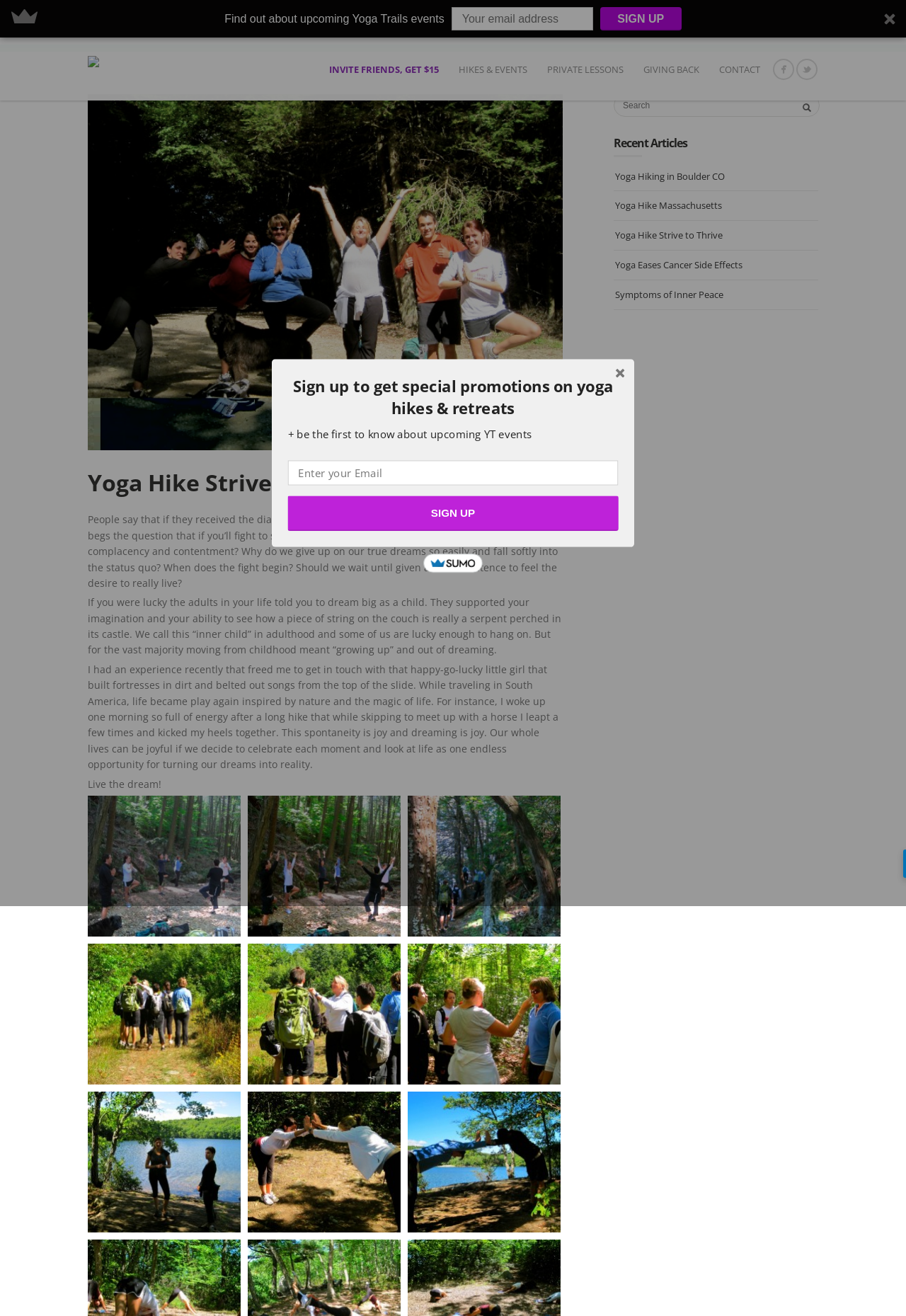From the image, can you give a detailed response to the question below:
How many social media links are there?

There are three social media links: 'Yoga Trails Facebook', 'Kyle's Twitter', and an unspecified social media link represented by an image.